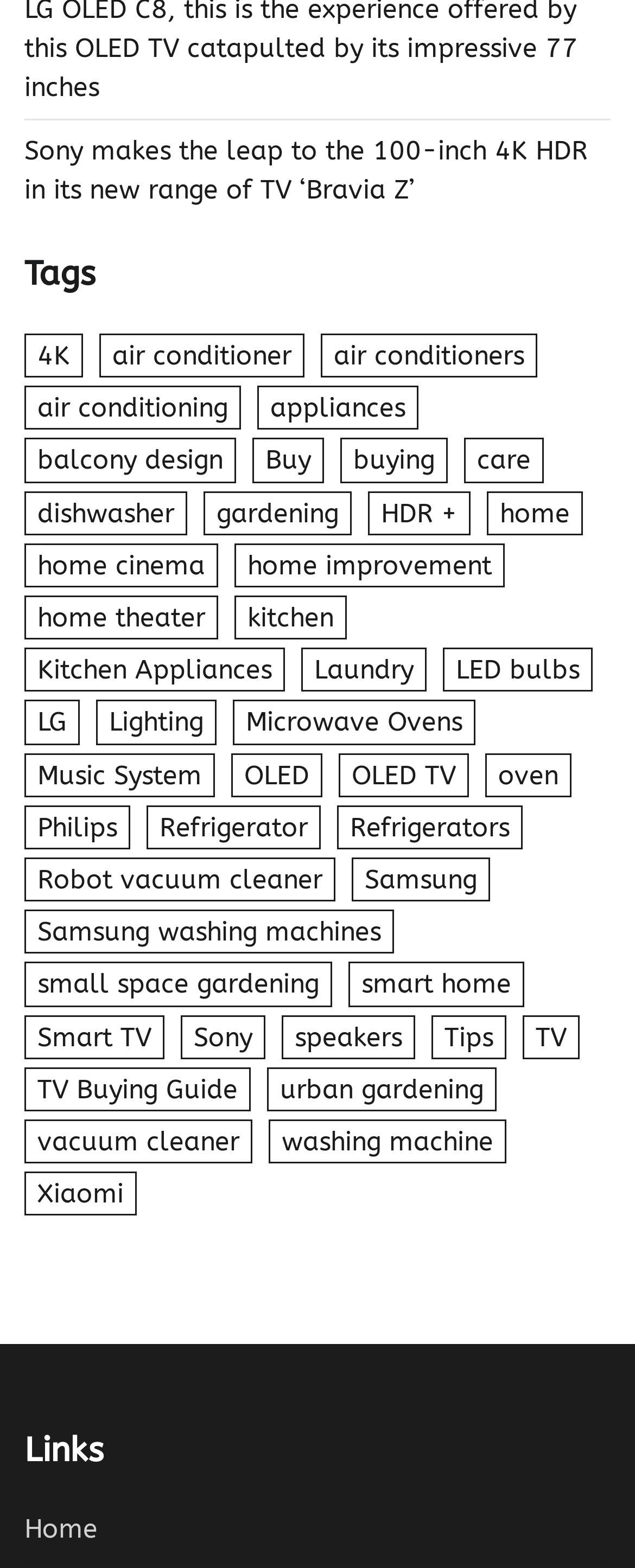Please locate the bounding box coordinates for the element that should be clicked to achieve the following instruction: "Browse 'Kitchen Appliances'". Ensure the coordinates are given as four float numbers between 0 and 1, i.e., [left, top, right, bottom].

[0.038, 0.413, 0.449, 0.441]